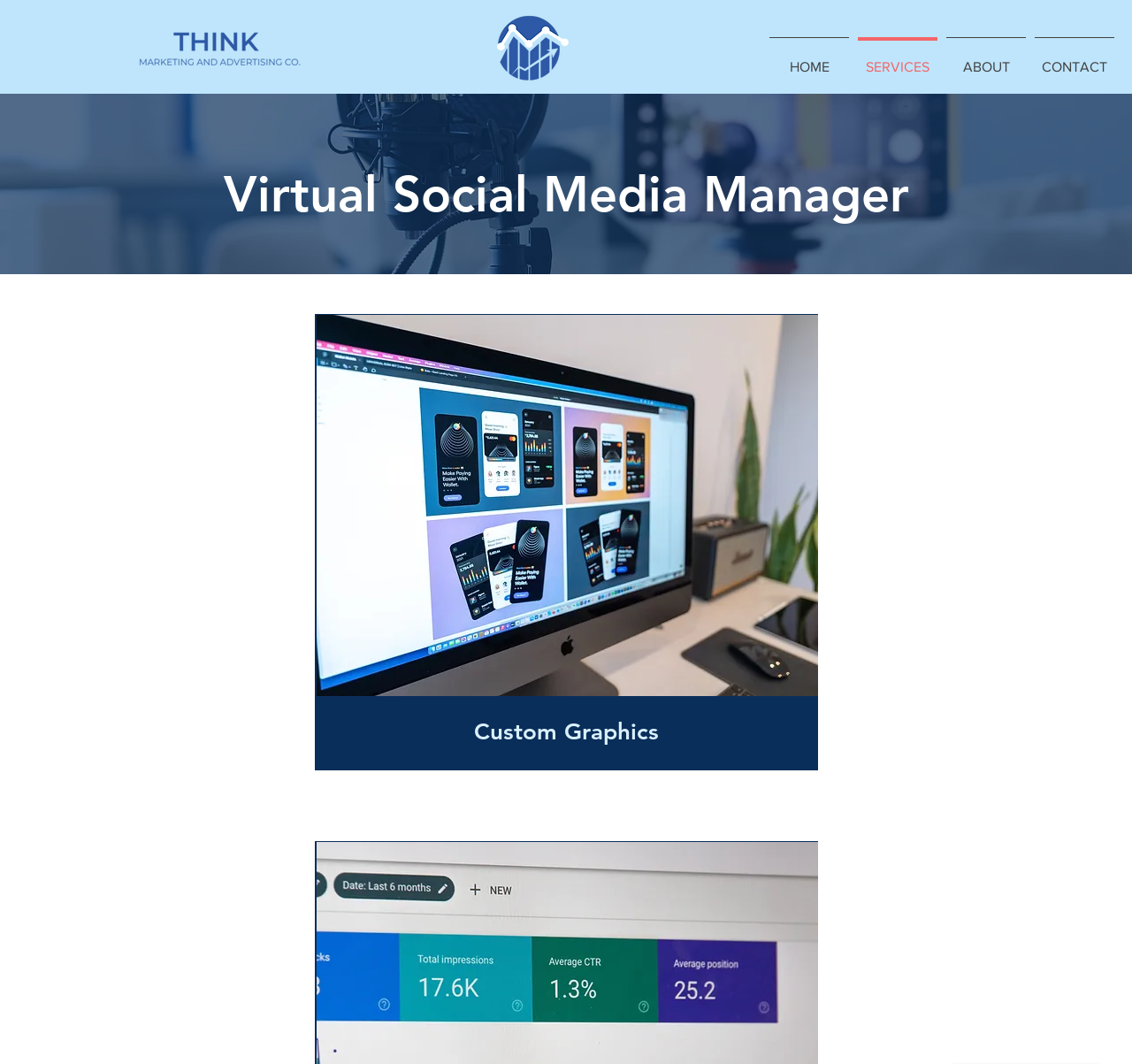Locate the heading on the webpage and return its text.

Virtual Social Media Manager